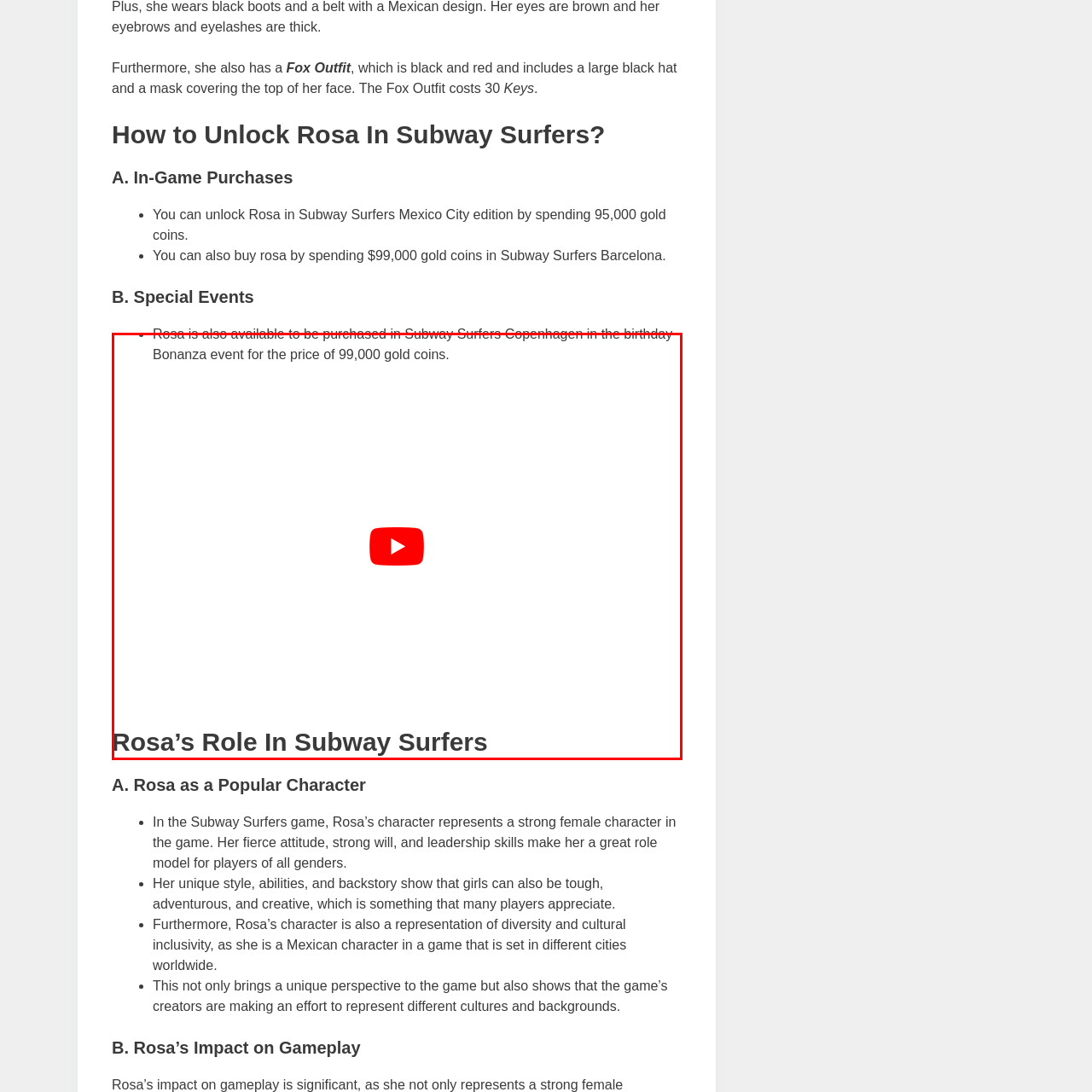Analyze the content inside the red-marked area, How many gold coins are required to unlock Rosa in the birthday Bonanza event? Answer using only one word or a concise phrase.

99,000